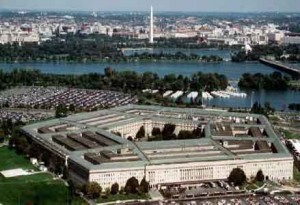Provide your answer in one word or a succinct phrase for the question: 
How many floors does the Pentagon have?

Seven